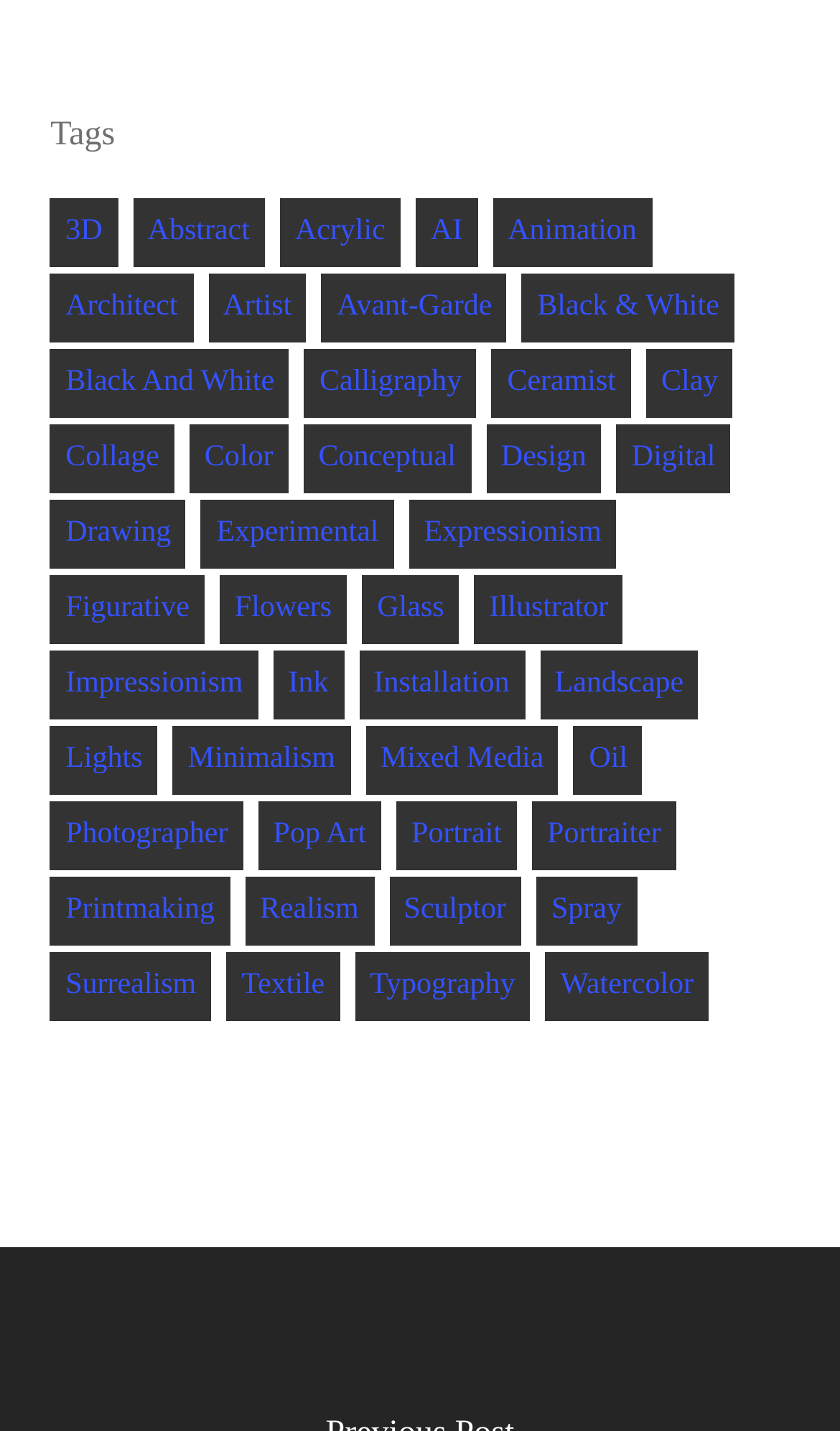Point out the bounding box coordinates of the section to click in order to follow this instruction: "Discover the Surrealism art style".

[0.06, 0.665, 0.251, 0.713]